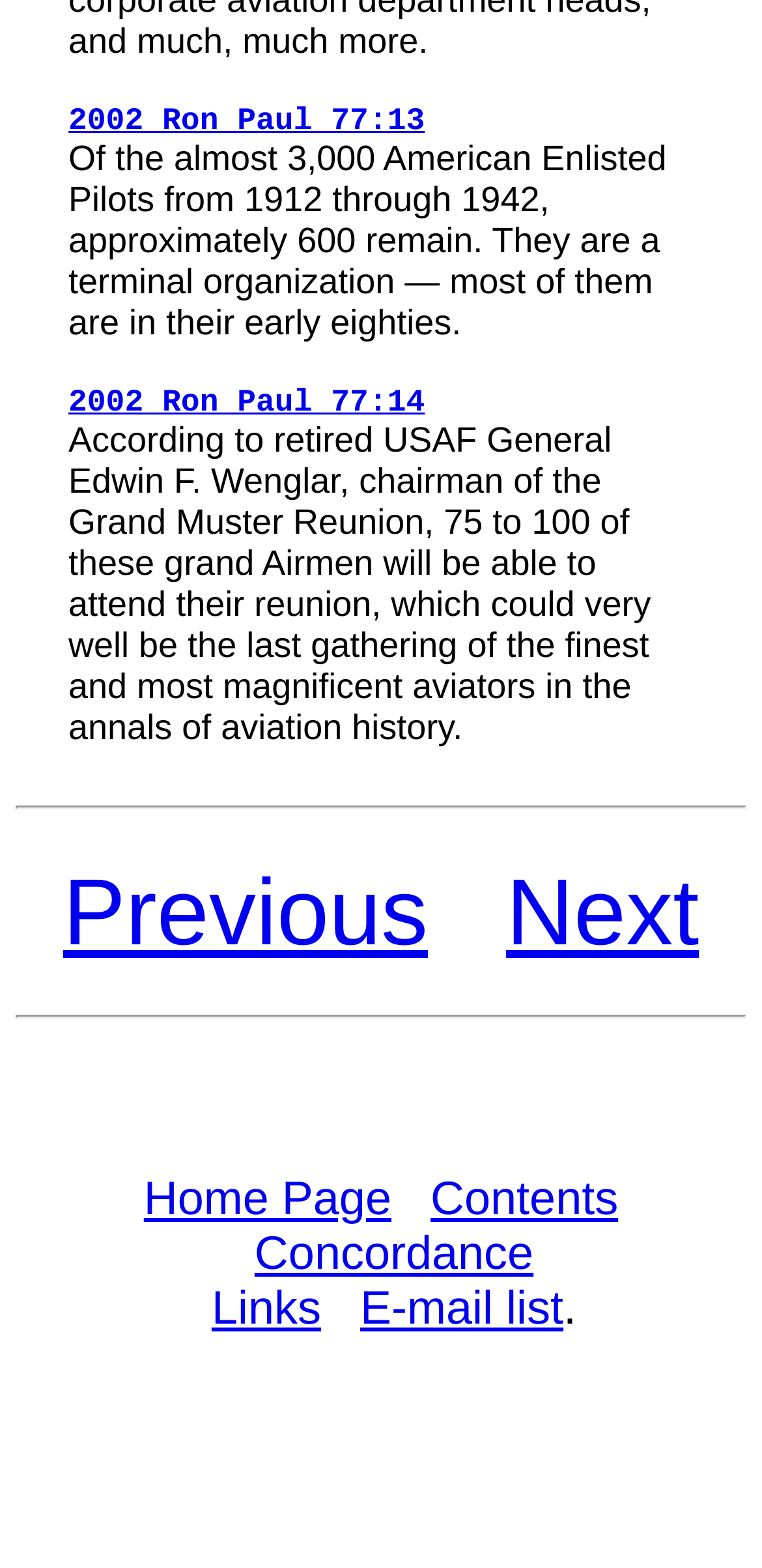Determine the bounding box for the described UI element: "2002 Ron Paul 77:14".

[0.09, 0.246, 0.558, 0.268]